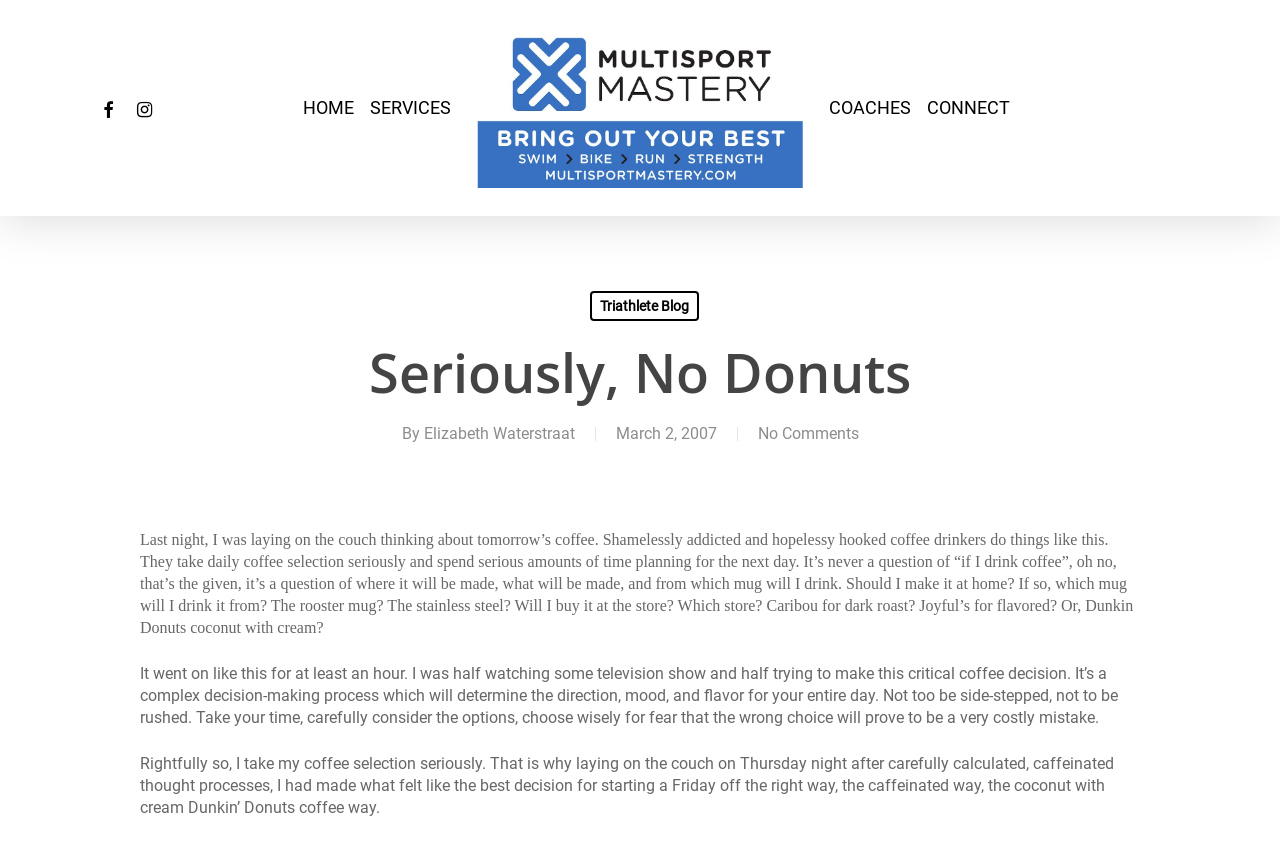Respond with a single word or phrase:
What is the date of the blog post?

March 2, 2007